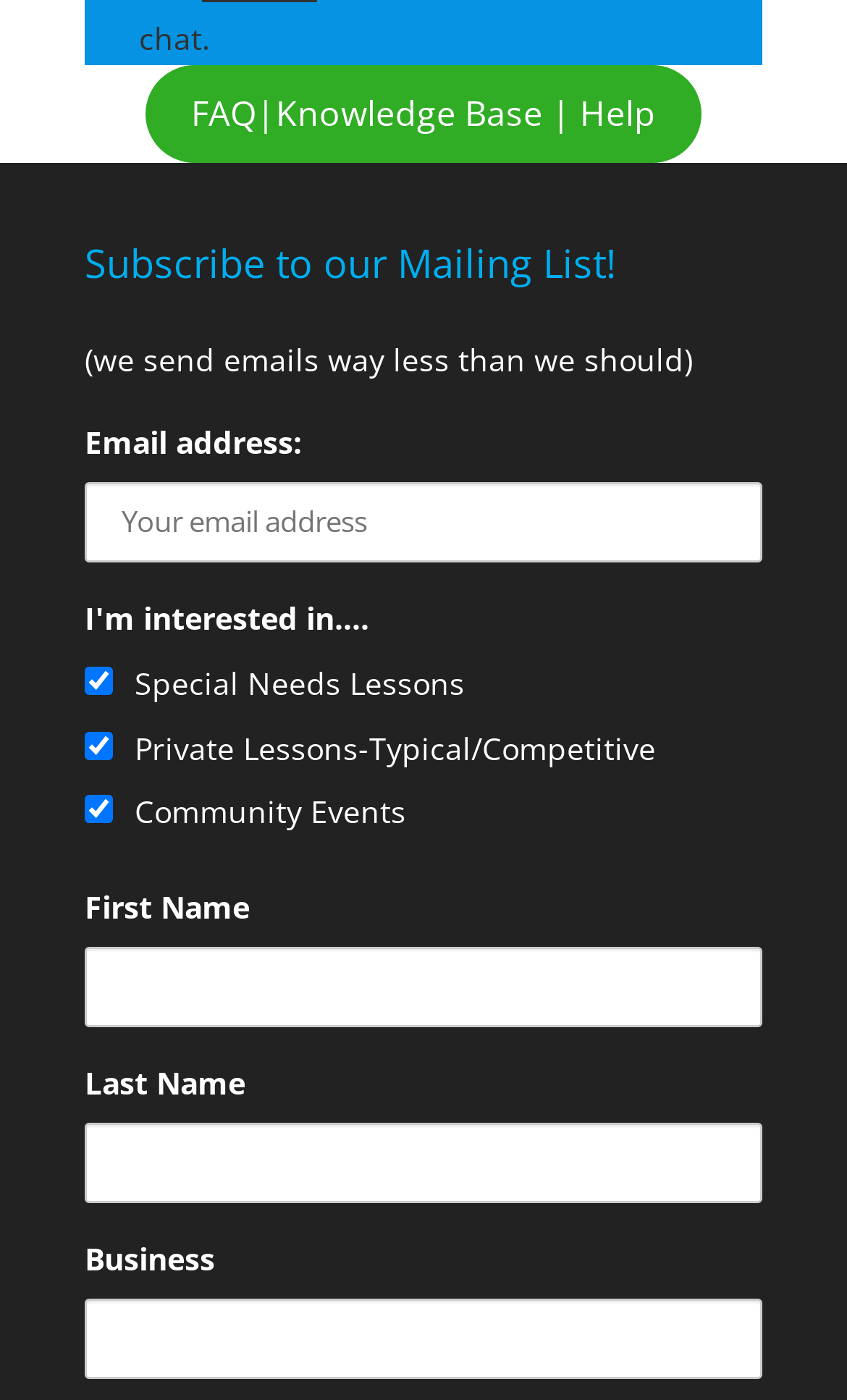What is the tone of the webpage?
Please provide a single word or phrase as your answer based on the image.

Informal